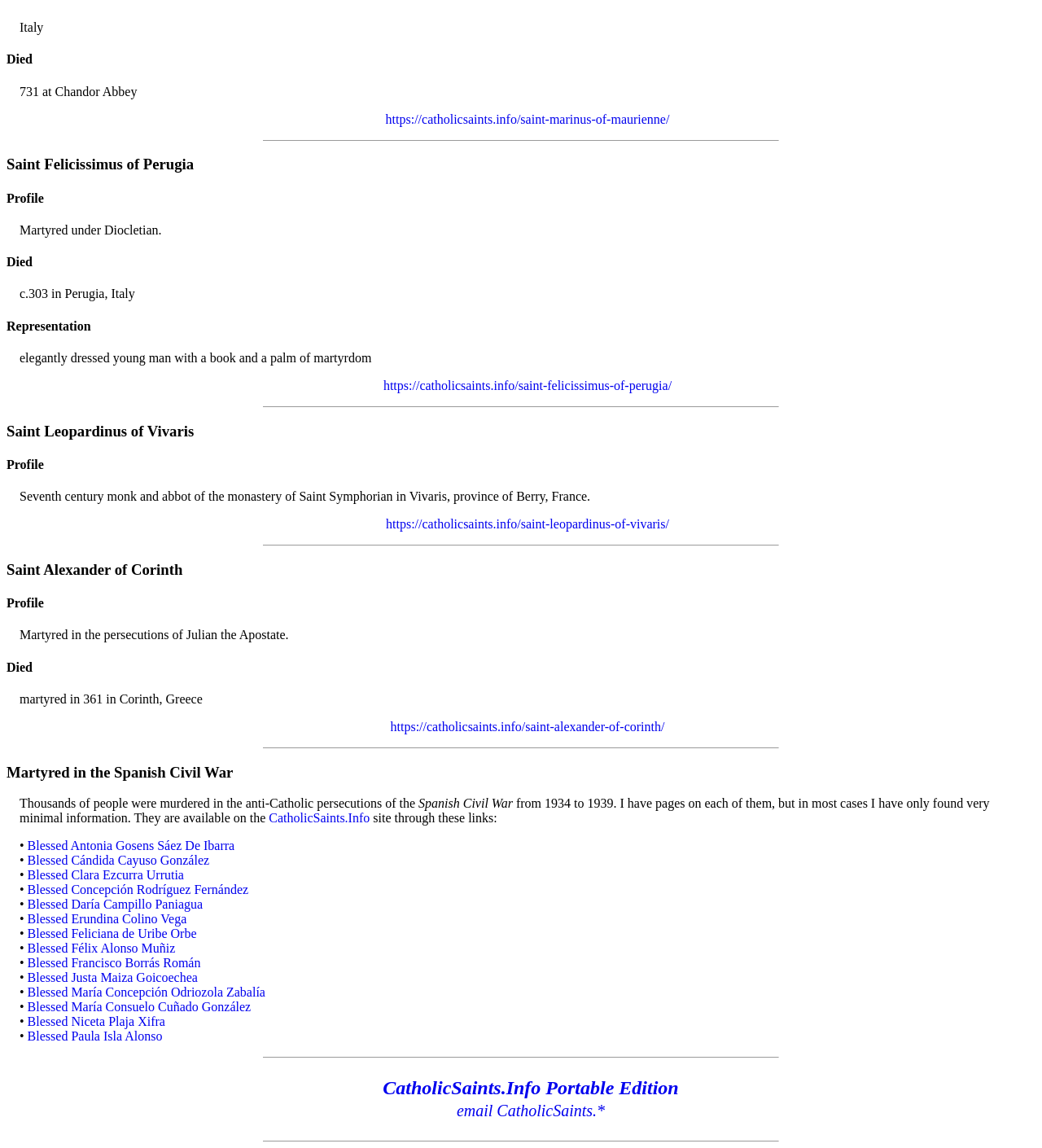Answer this question in one word or a short phrase: What is Saint Felicissimus of Perugia martyred under?

Diocletian